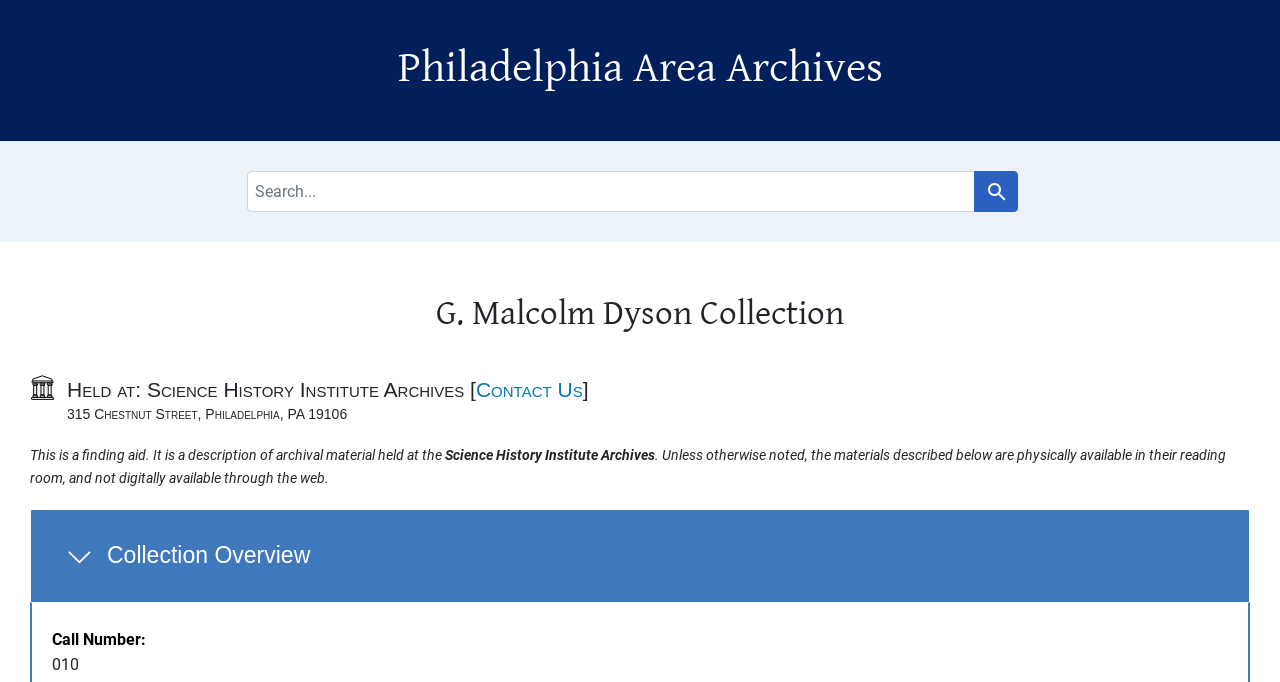Can you identify and provide the main heading of the webpage?

Philadelphia Area Archives